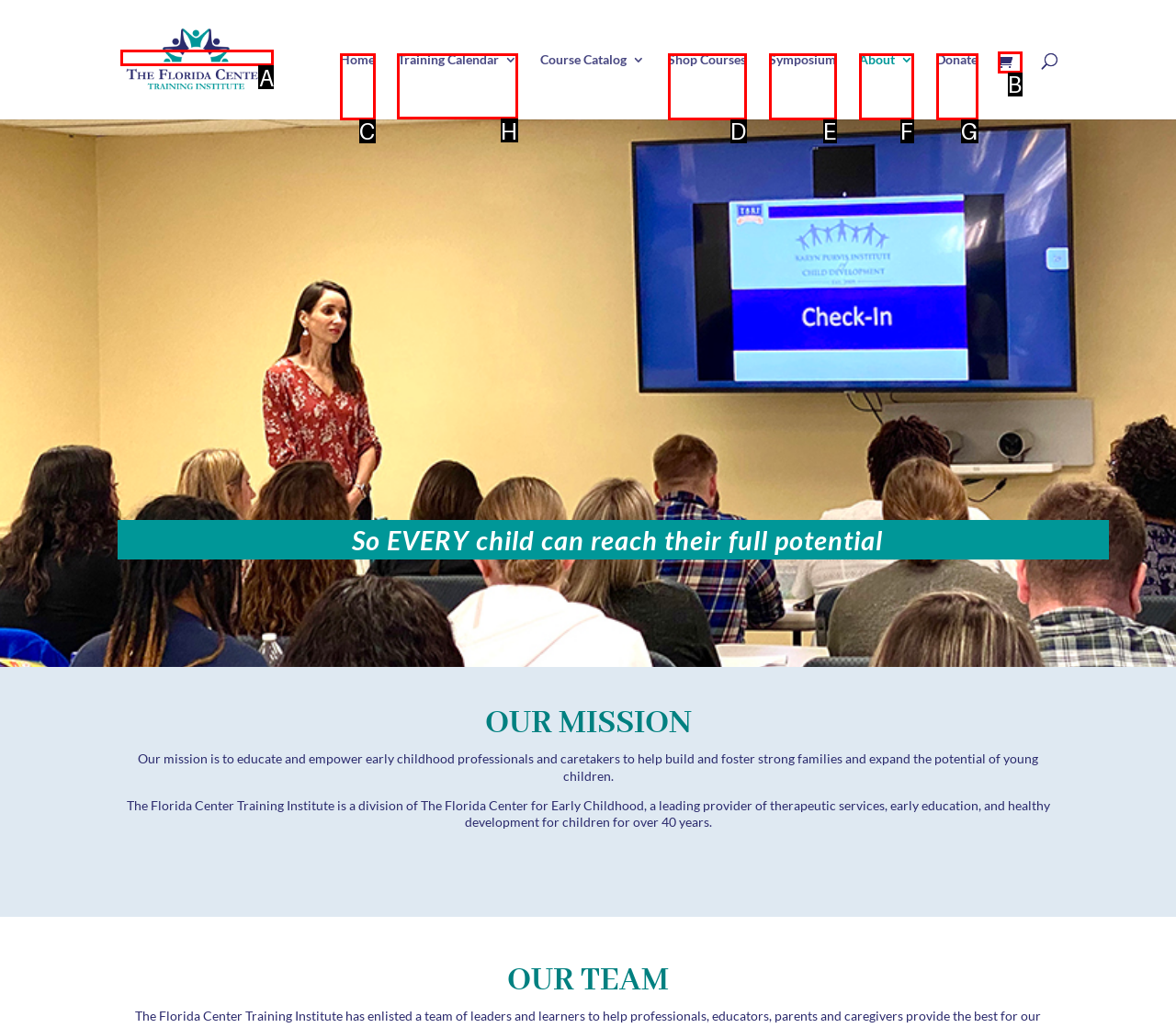Tell me which one HTML element I should click to complete this task: view the training calendar Answer with the option's letter from the given choices directly.

H